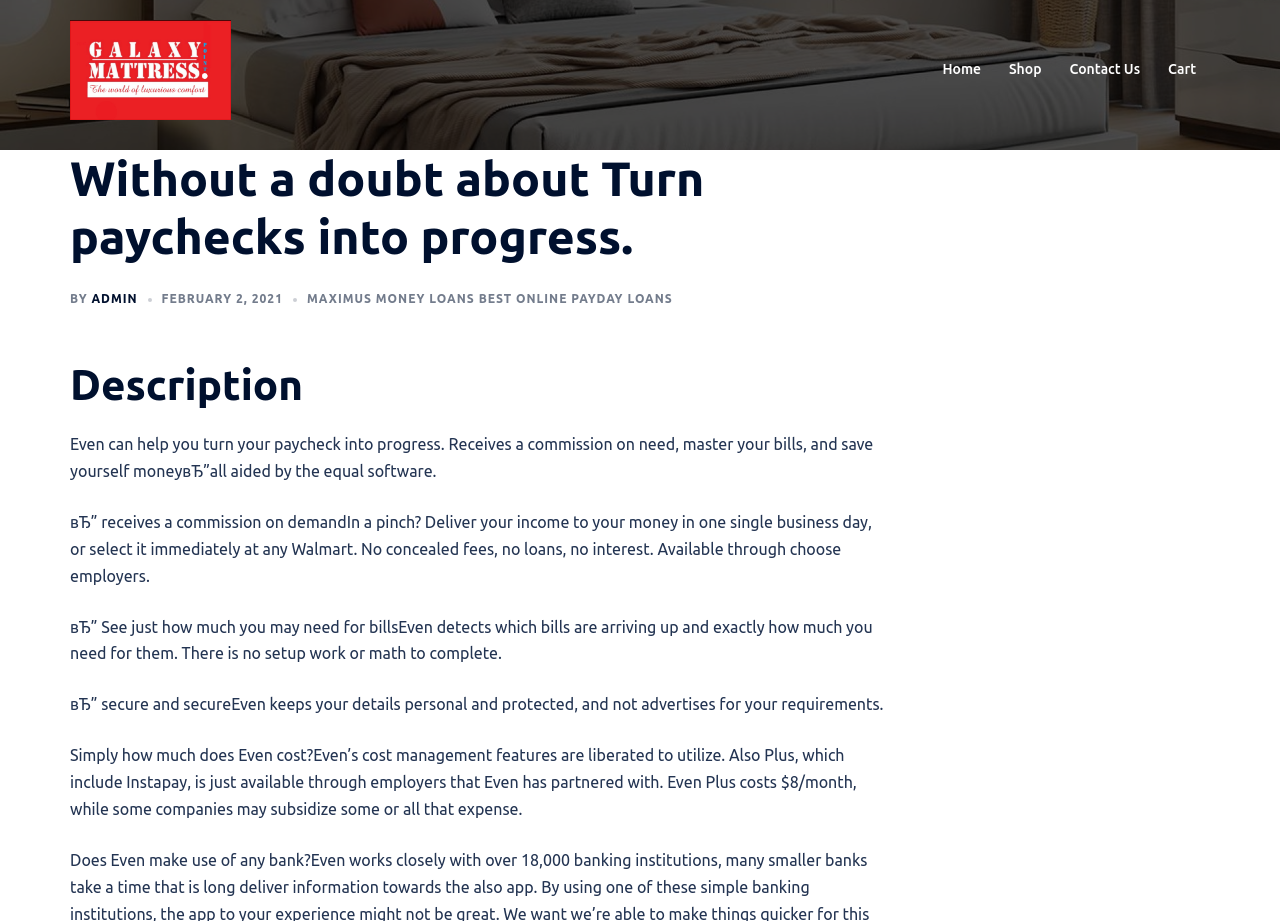Using the description: "admin", identify the bounding box of the corresponding UI element in the screenshot.

[0.071, 0.317, 0.107, 0.331]